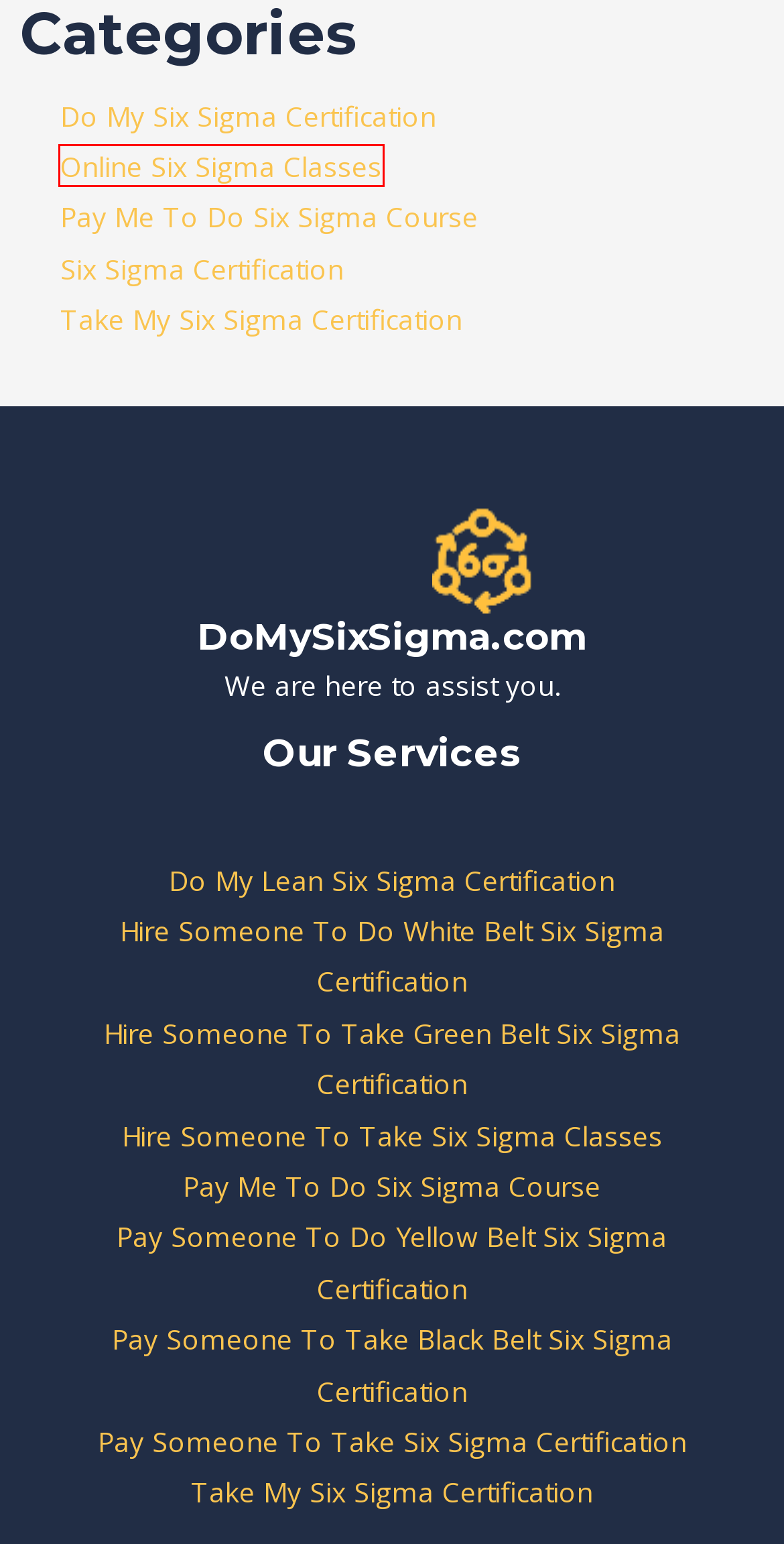Inspect the provided webpage screenshot, concentrating on the element within the red bounding box. Select the description that best represents the new webpage after you click the highlighted element. Here are the candidates:
A. Do My Lean Six Sigma Certification | Hire Someone To Do Six Sigma Certification
B. Hire Someone To Take Six Sigma Classes | Hire Someone To Do Six Sigma Certification
C. Hire Someone To Do White Belt Six Sigma Certification | Hire Someone To Do Six Sigma Certification
D. Take My Six Sigma Certification | Hire Someone To Do Six Sigma Certification
E. Hire Someone To Take Green Belt Six Sigma Certification | Hire Someone To Do Six Sigma Certification
F. Pay Someone To Take Black Belt Six Sigma Certification | Hire Someone To Do Six Sigma Certification
G. Pay Me To Do Six Sigma Course | Hire Someone To Do Six Sigma Certification
H. Pay Someone To Do Yellow Belt Six Sigma Certification | Hire Someone To Do Six Sigma Certification

B